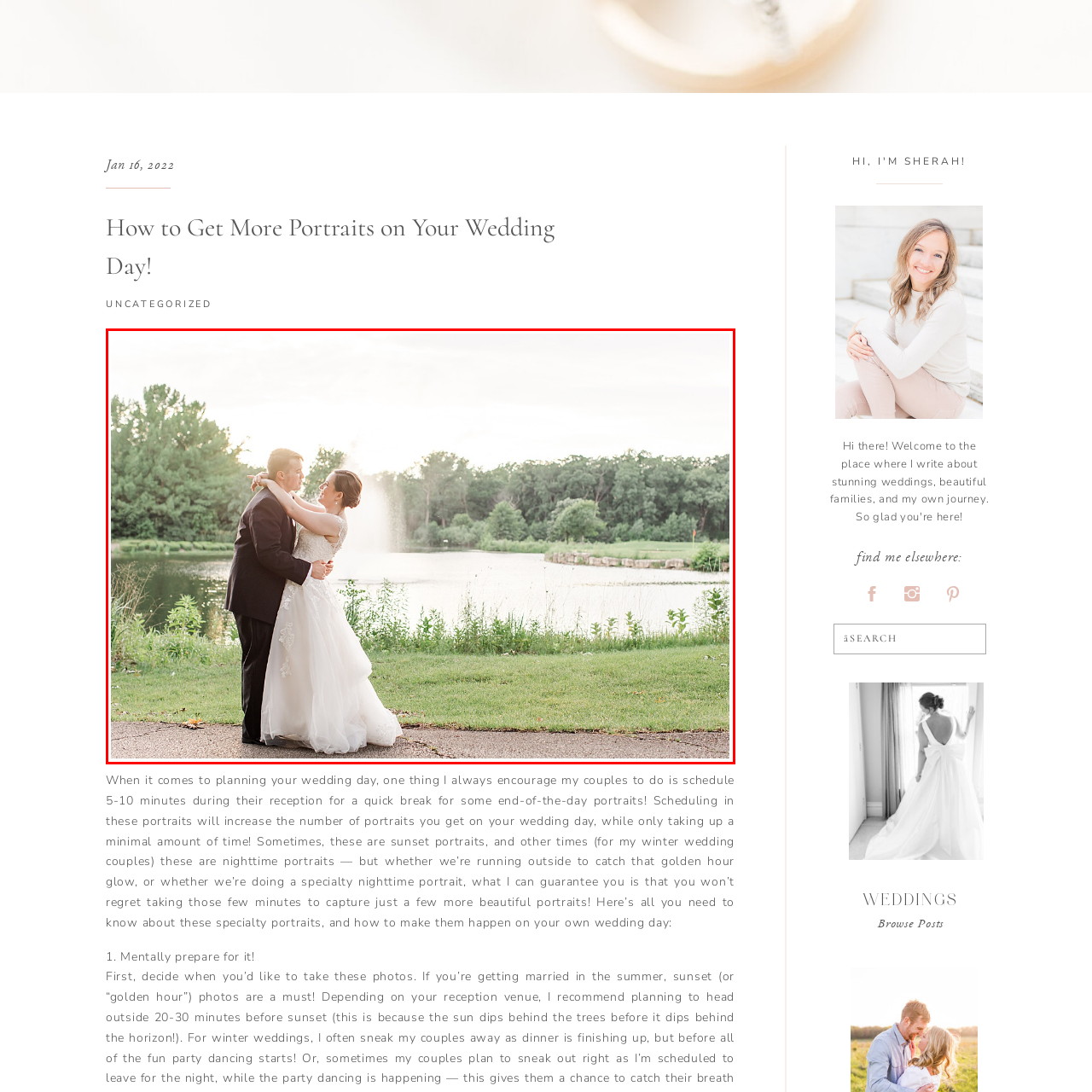What is the woman wearing?
Study the image within the red bounding box and deliver a detailed answer.

The woman is dressed in a stunning wedding gown adorned with intricate details, which complements her partner's classic black suit perfectly.